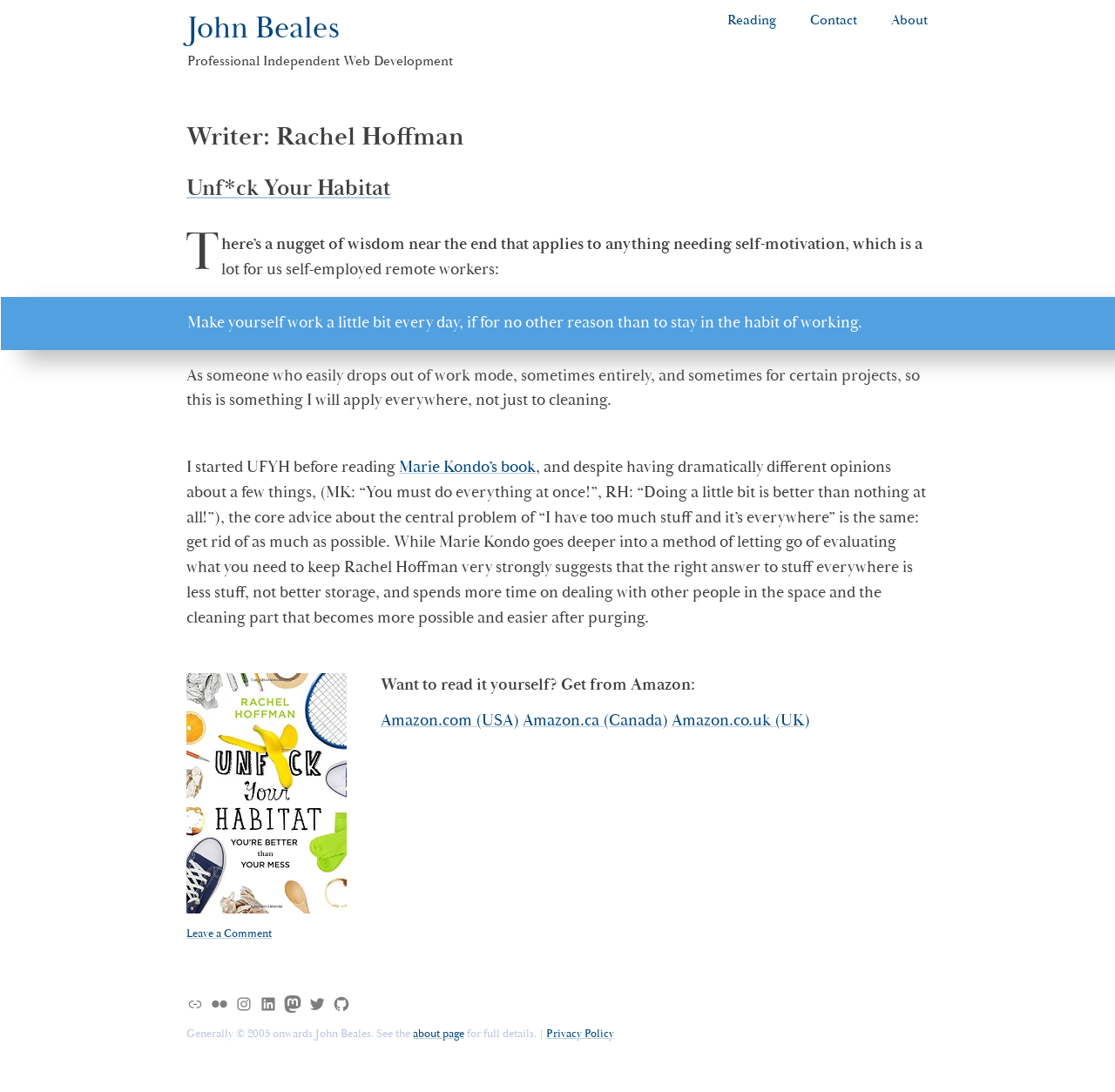What is the advice given for self-motivation?
Please analyze the image and answer the question with as much detail as possible.

The advice given for self-motivation is to 'Make yourself work a little bit every day, if for no other reason than to stay in the habit of working', as mentioned in the StaticText element on the webpage.